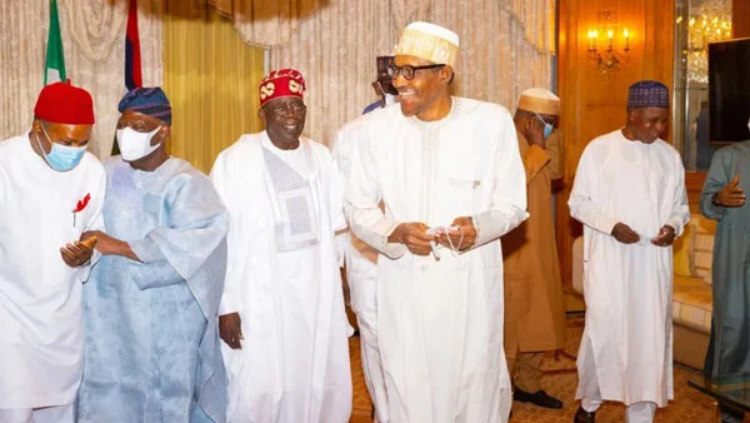What is the significance of the Nigerian flag in the backdrop?
Answer the question with a detailed explanation, including all necessary information.

The Nigerian flag in the backdrop of the image highlights the political context of the gathering, emphasizing the national importance of the APC convention and the leaders' discussions.